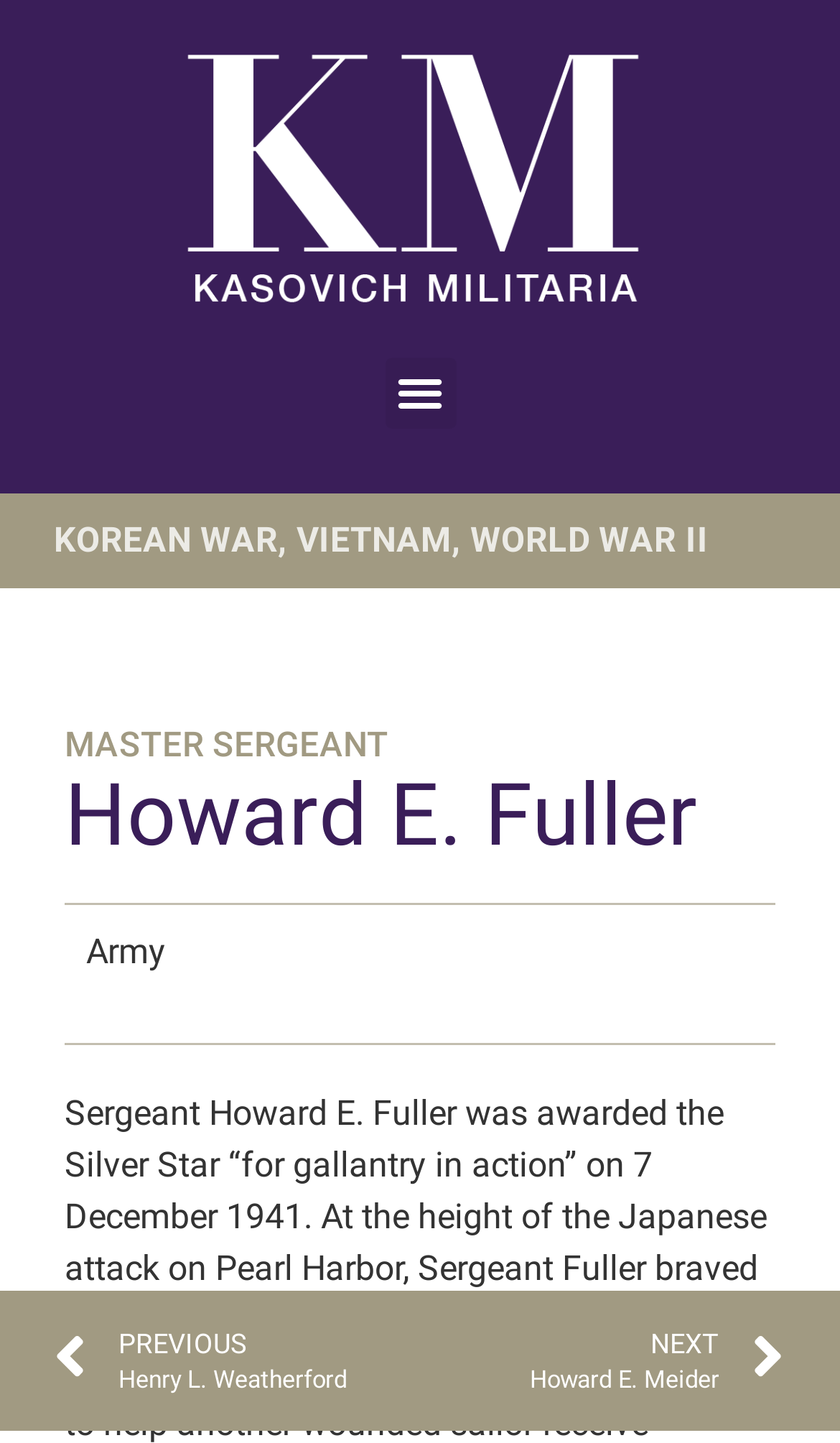Create a detailed summary of all the visual and textual information on the webpage.

The webpage is about Howard E. Fuller, a Master Sergeant, and is part of the Kasovich Militaria collection. At the top, there is a link on the left side, and a menu toggle button on the right side. Below the top section, there are four horizontal text elements, listing "KOREAN WAR", a comma, "VIETNAM", and "WORLD WAR II" from left to right. 

Underneath these text elements, there are two headings, "MASTER SERGEANT" and "Howard E. Fuller", spanning almost the entire width of the page. 

Further down, there is a single text element "Army" positioned near the top left. At the bottom of the page, there are two links, "Prev PREVIOUS Henry L. Weatherford" on the left and "NEXT Howard E. Meider Next" on the right, which seem to be navigation links to other pages in the collection.